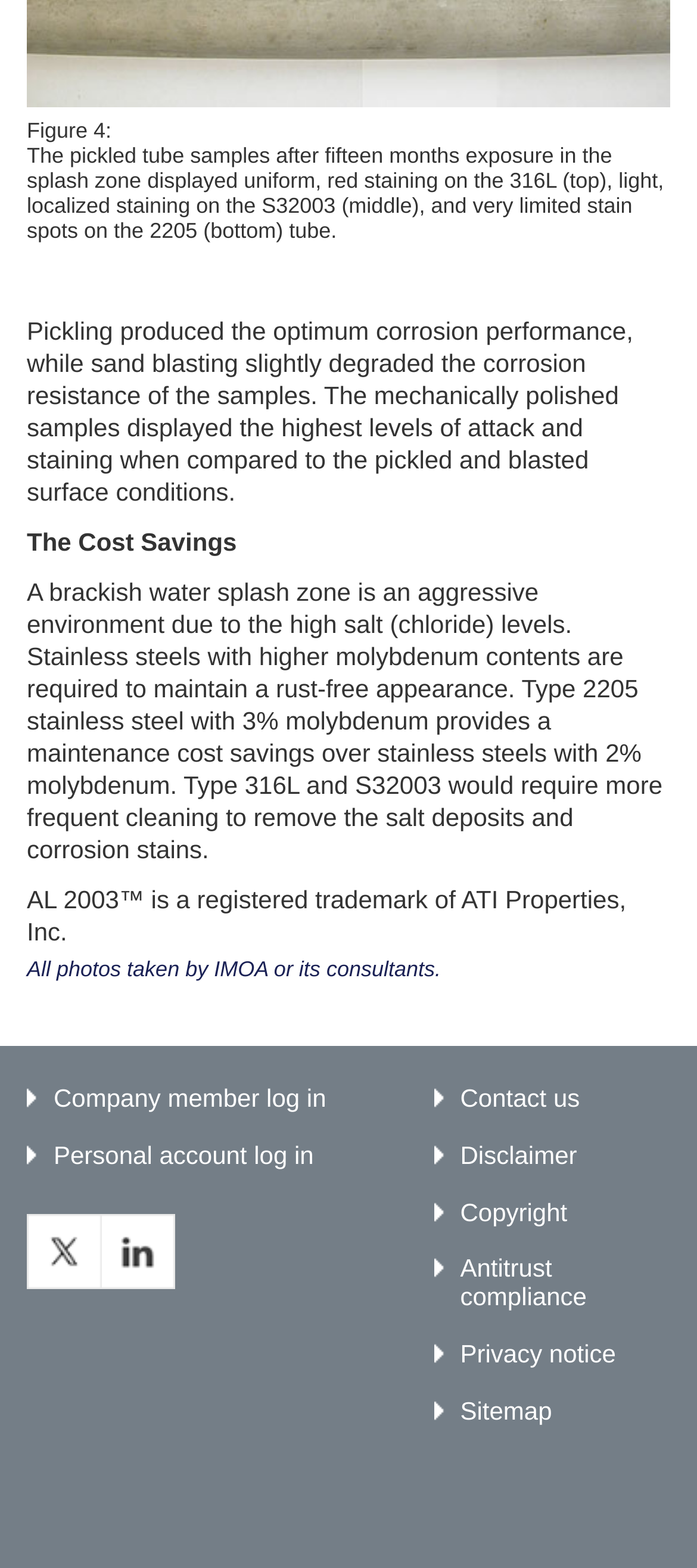Examine the image and give a thorough answer to the following question:
What is shown in Figure 4?

The question refers to the StaticText element 'Figure 4:' at the top of the webpage. The corresponding description is provided in the next StaticText element, which mentions 'The pickled tube samples after fifteen months exposure in the splash zone displayed uniform, red staining on the 316L (top), light, localized staining on the S32003 (middle), and very limited stain spots on the 2205 (bottom) tube.' Therefore, Figure 4 shows tube samples.